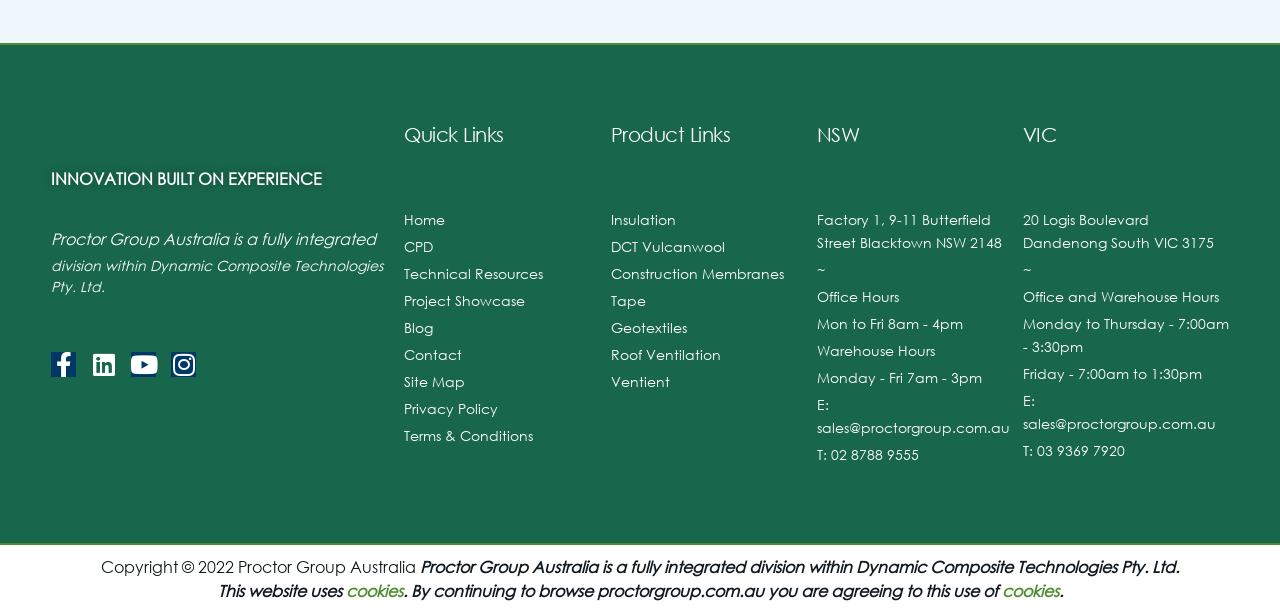Please give the bounding box coordinates of the area that should be clicked to fulfill the following instruction: "View Facebook page". The coordinates should be in the format of four float numbers from 0 to 1, i.e., [left, top, right, bottom].

[0.04, 0.574, 0.06, 0.615]